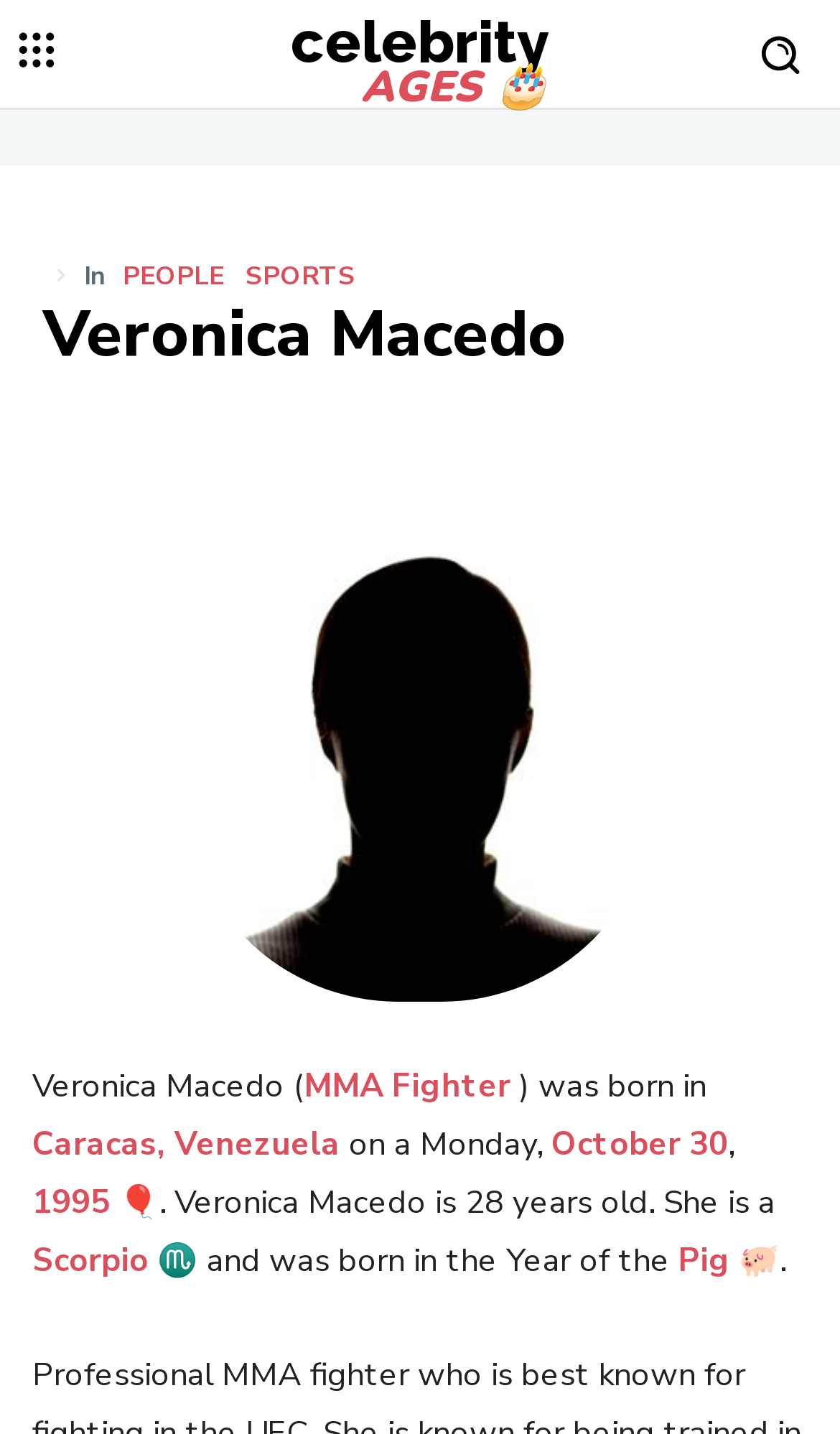Determine the bounding box coordinates of the clickable area required to perform the following instruction: "Explore the 'Government' category". The coordinates should be represented as four float numbers between 0 and 1: [left, top, right, bottom].

None